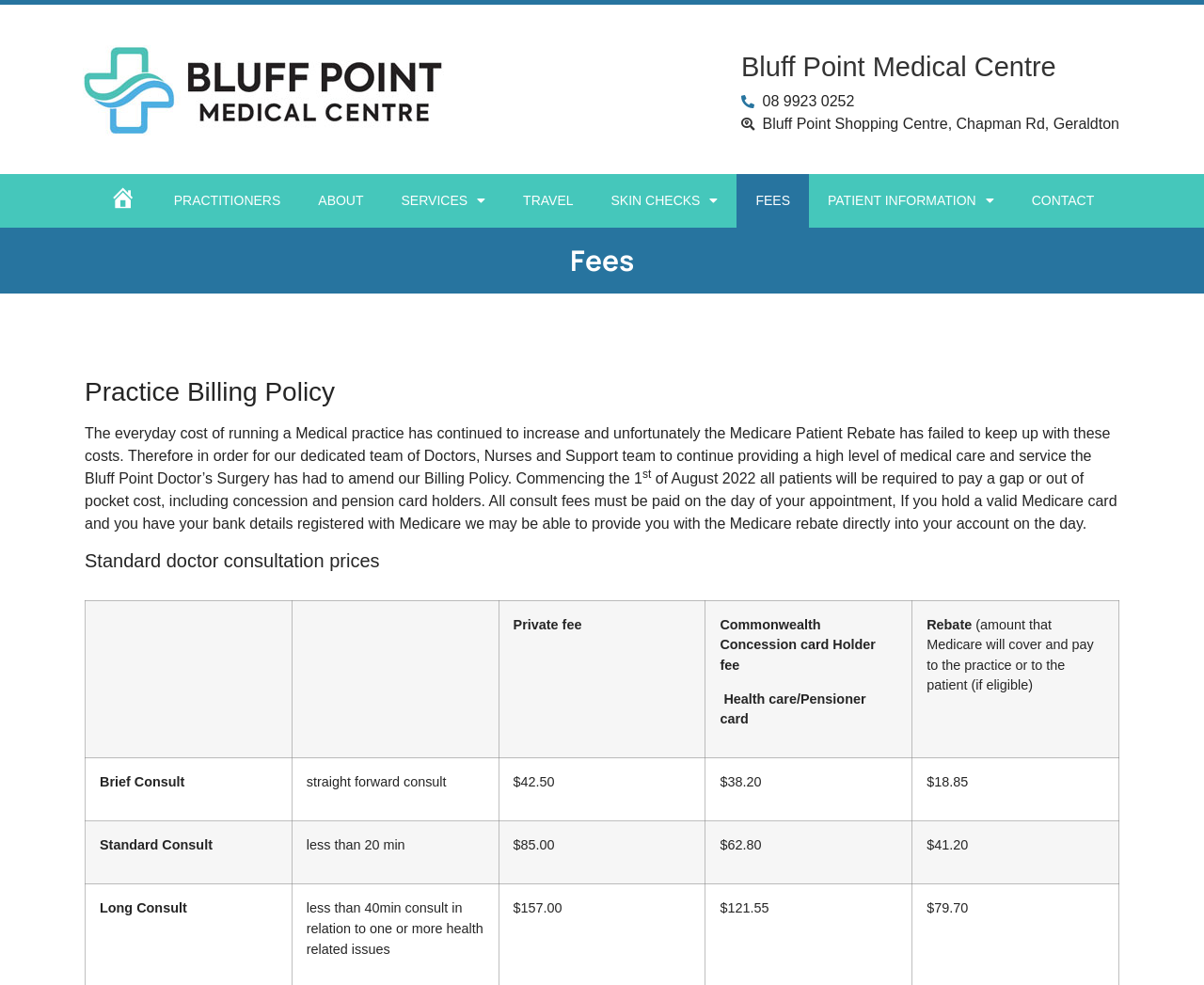Determine the bounding box coordinates for the clickable element to execute this instruction: "Click the FEES link". Provide the coordinates as four float numbers between 0 and 1, i.e., [left, top, right, bottom].

[0.612, 0.177, 0.672, 0.231]